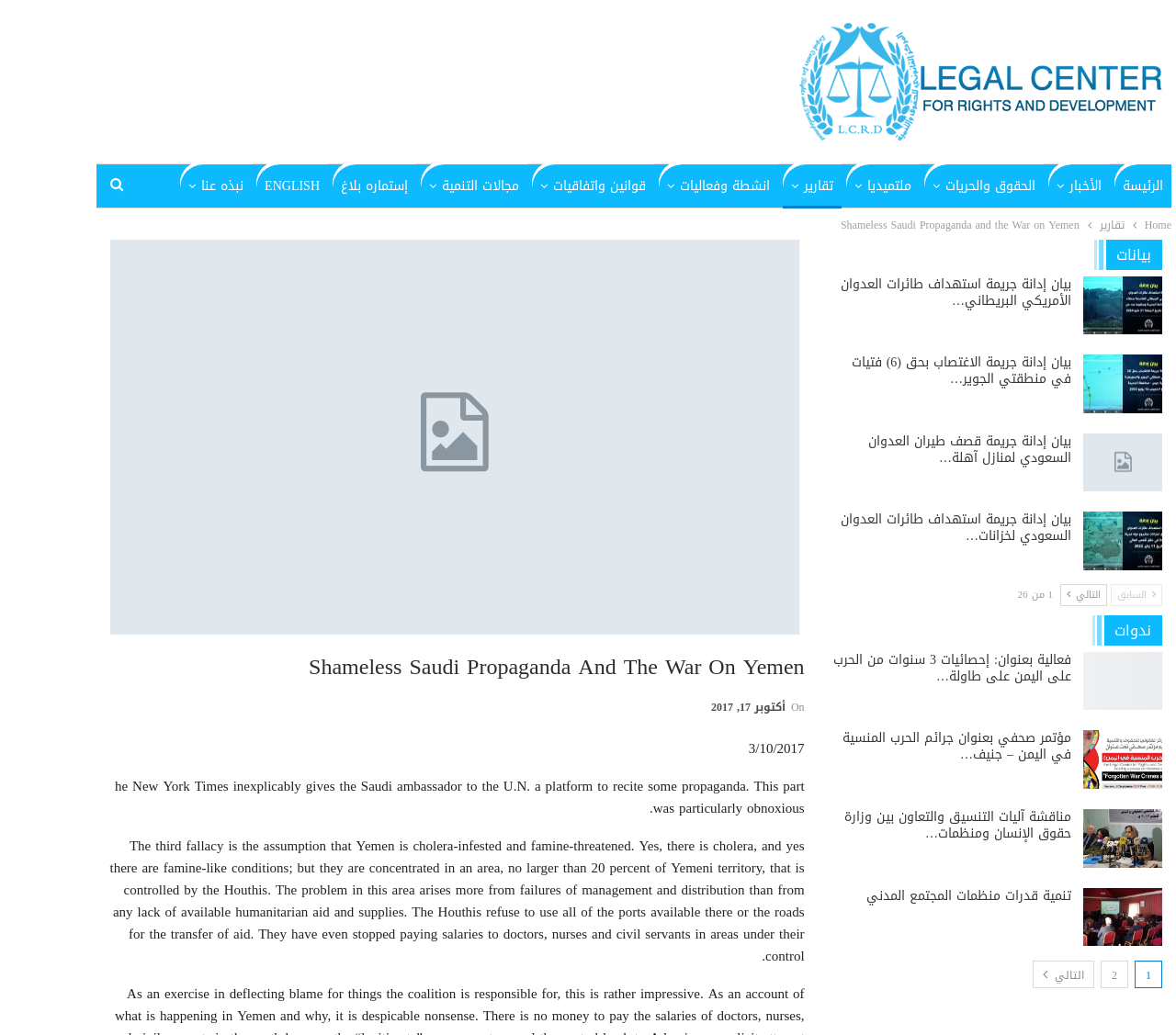Please provide the bounding box coordinates for the UI element as described: "تنمية قدرات منظمات المجتمع المدني". The coordinates must be four floats between 0 and 1, represented as [left, top, right, bottom].

[0.698, 0.853, 0.872, 0.877]